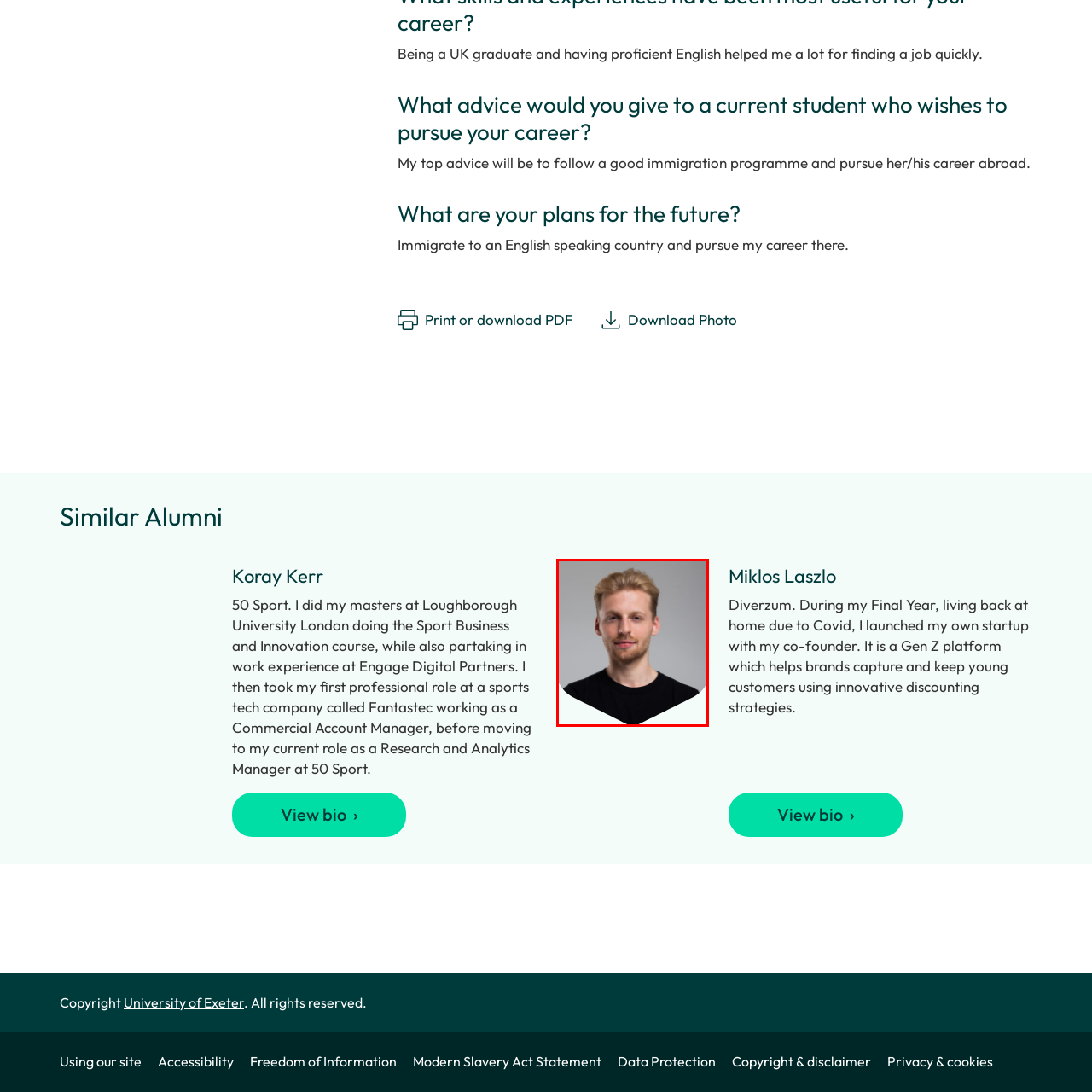Observe the image within the red outline and respond to the ensuing question with a detailed explanation based on the visual aspects of the image: 
What is the man wearing?

The caption describes the man's attire, specifying that he is wearing a black T-shirt, which is a key aspect of his overall appearance.